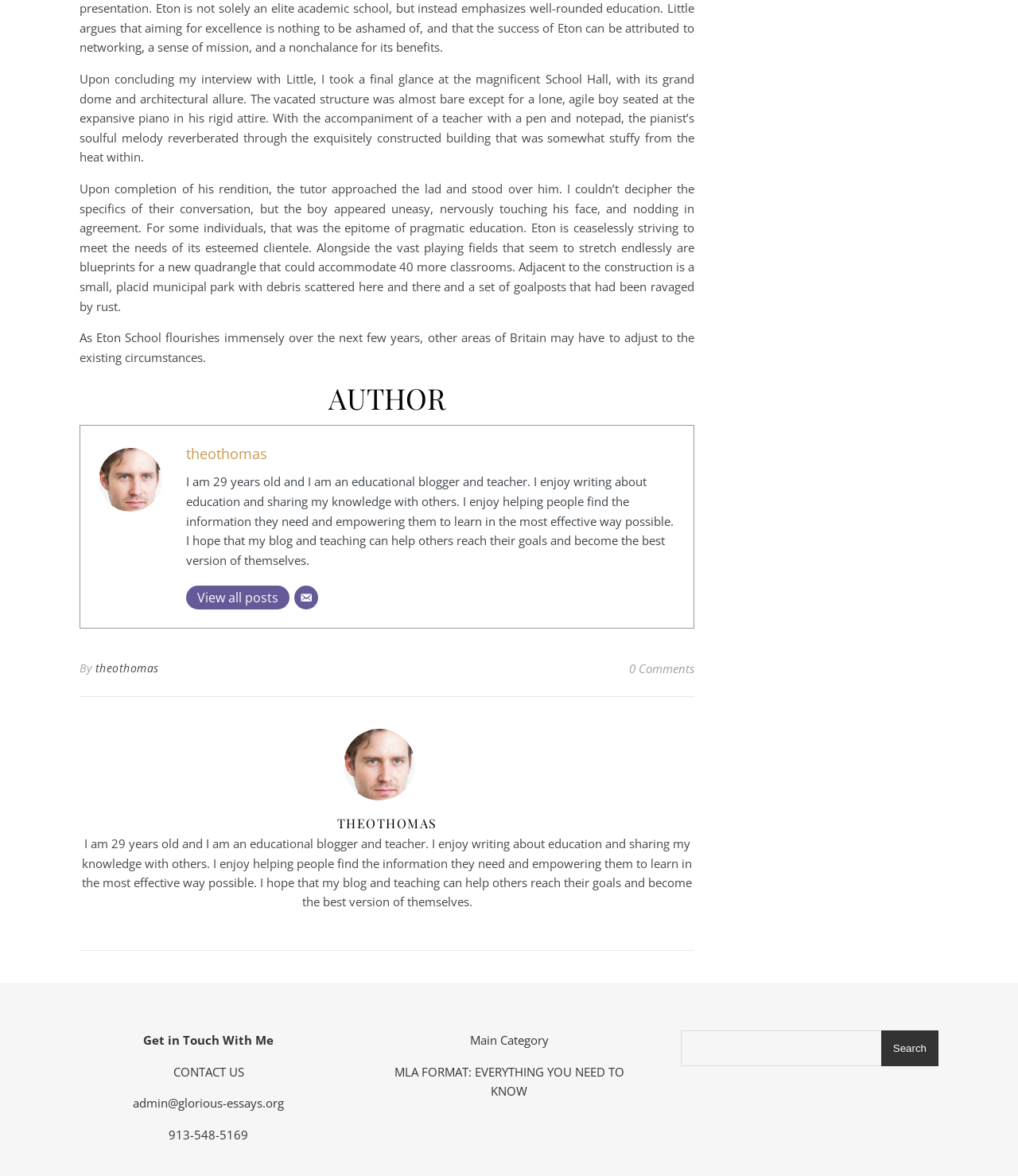Please look at the image and answer the question with a detailed explanation: Who is the author of the article?

The author of the article is mentioned in the 'AUTHOR' section, which is accompanied by an image and a link to the author's profile. The text 'I am 29 years old and I am an educational blogger and teacher...' also confirms that the author is theothomas.